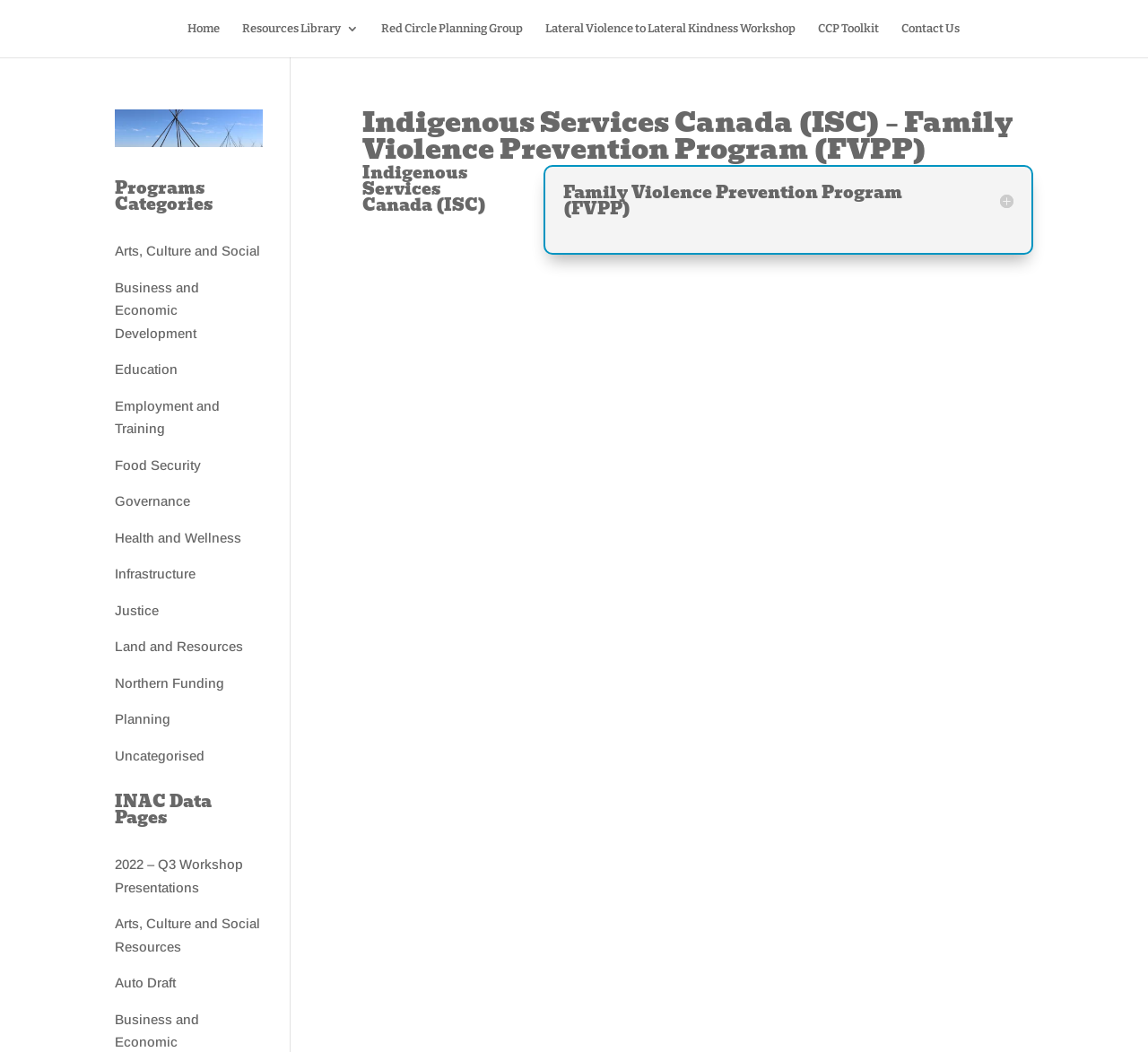Locate the bounding box coordinates of the area where you should click to accomplish the instruction: "View the Family Violence Prevention Program".

[0.491, 0.175, 0.883, 0.206]